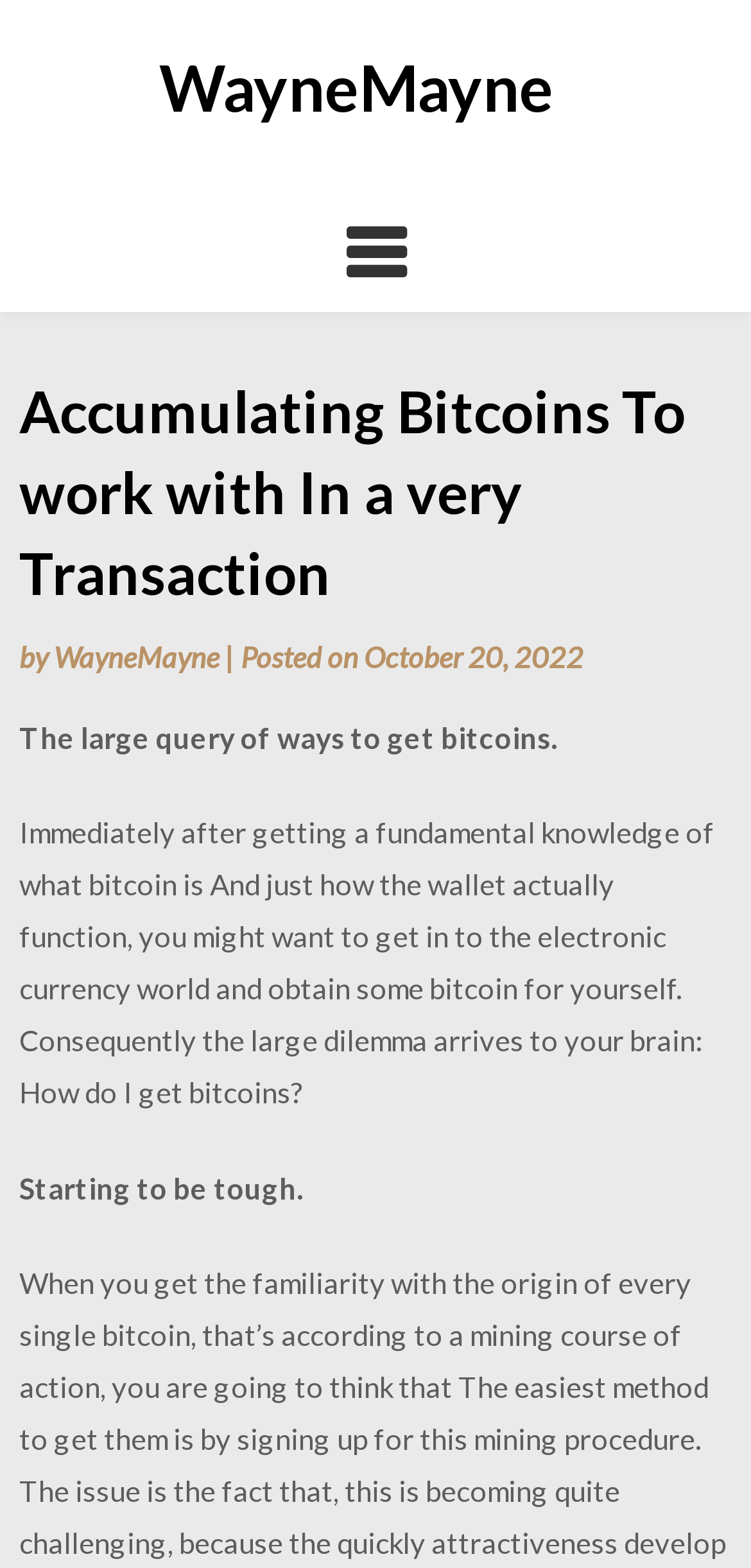Determine the title of the webpage and give its text content.

Accumulating Bitcoins To work with In a very Transaction